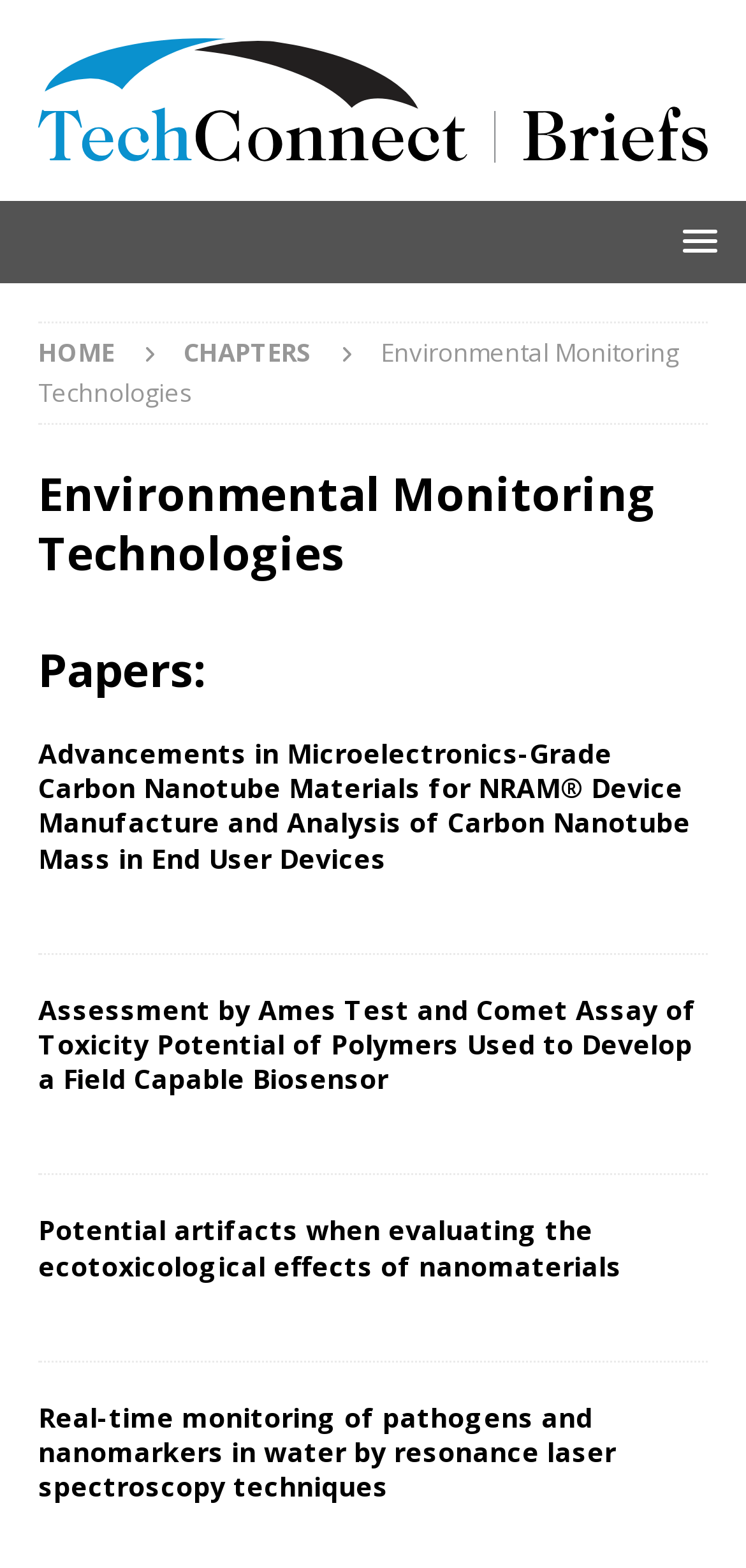Indicate the bounding box coordinates of the element that needs to be clicked to satisfy the following instruction: "Click on the 'HOME' link". The coordinates should be four float numbers between 0 and 1, i.e., [left, top, right, bottom].

[0.051, 0.213, 0.154, 0.235]